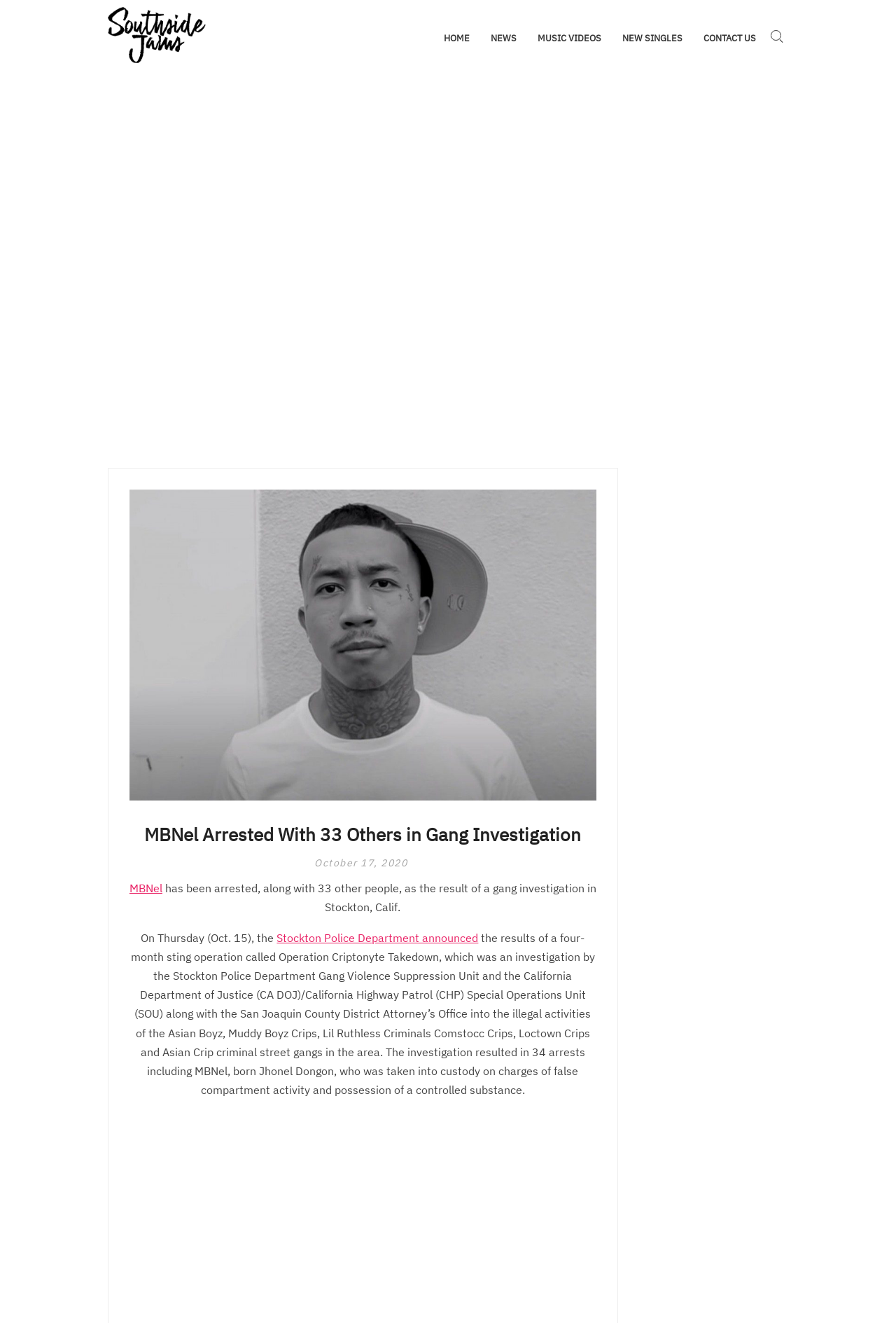Pinpoint the bounding box coordinates of the clickable element to carry out the following instruction: "Click on the Southside Jams logo."

[0.12, 0.0, 0.238, 0.053]